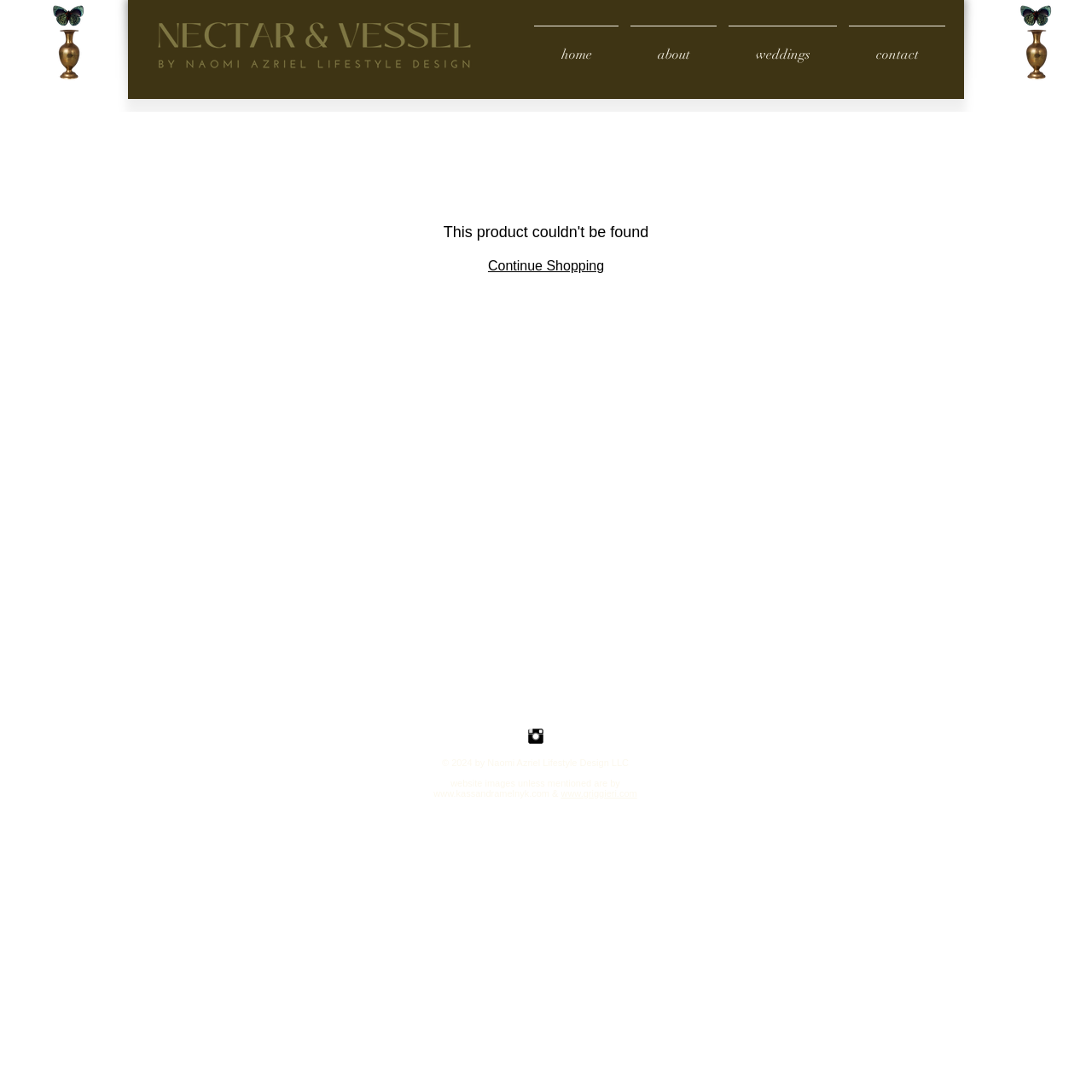Describe all the key features and sections of the webpage thoroughly.

This webpage is a product page for Nectar & Vessel. At the top left, there is a logo image "NEW COOL LOGO.png" and a generic element with the text "Nectar & Vessel" next to it. Below this, there is a navigation menu with links to "home", "about", "weddings", and "contact". 

On the top right, there is another instance of the logo image "NEW COOL LOGO.png". The main content of the page starts below the navigation menu, where there is a link to "Continue Shopping". 

At the bottom of the page, there is a social media link to Instagram, represented by an image "Instagram Basic Black". Below this, there are three lines of text: a copyright notice "© 2024 by Naomi Azriel Lifestyle Design LLC", a blank space, and a text mentioning the website images' credits, with links to "www.kassandramelnyk.com" and "www.griggieri.com".